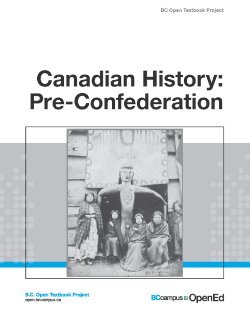Offer a detailed explanation of what is depicted in the image.

The image features the cover of the textbook titled "Canadian History: Pre-Confederation." This publication, part of the BC Open Textbook Project, is designed for undergraduate students and focuses on key themes in early North American history leading up to 1867. The cover design showcases a black-and-white photograph depicting historical figures, evoking the rich narratives explored within the text. It highlights the significance of both Aboriginal and European perspectives in shaping Canada’s past. The textbook is published by BCcampus and is licensed under a Creative Commons Attribution license, emphasizing its open-access nature for educational purposes.